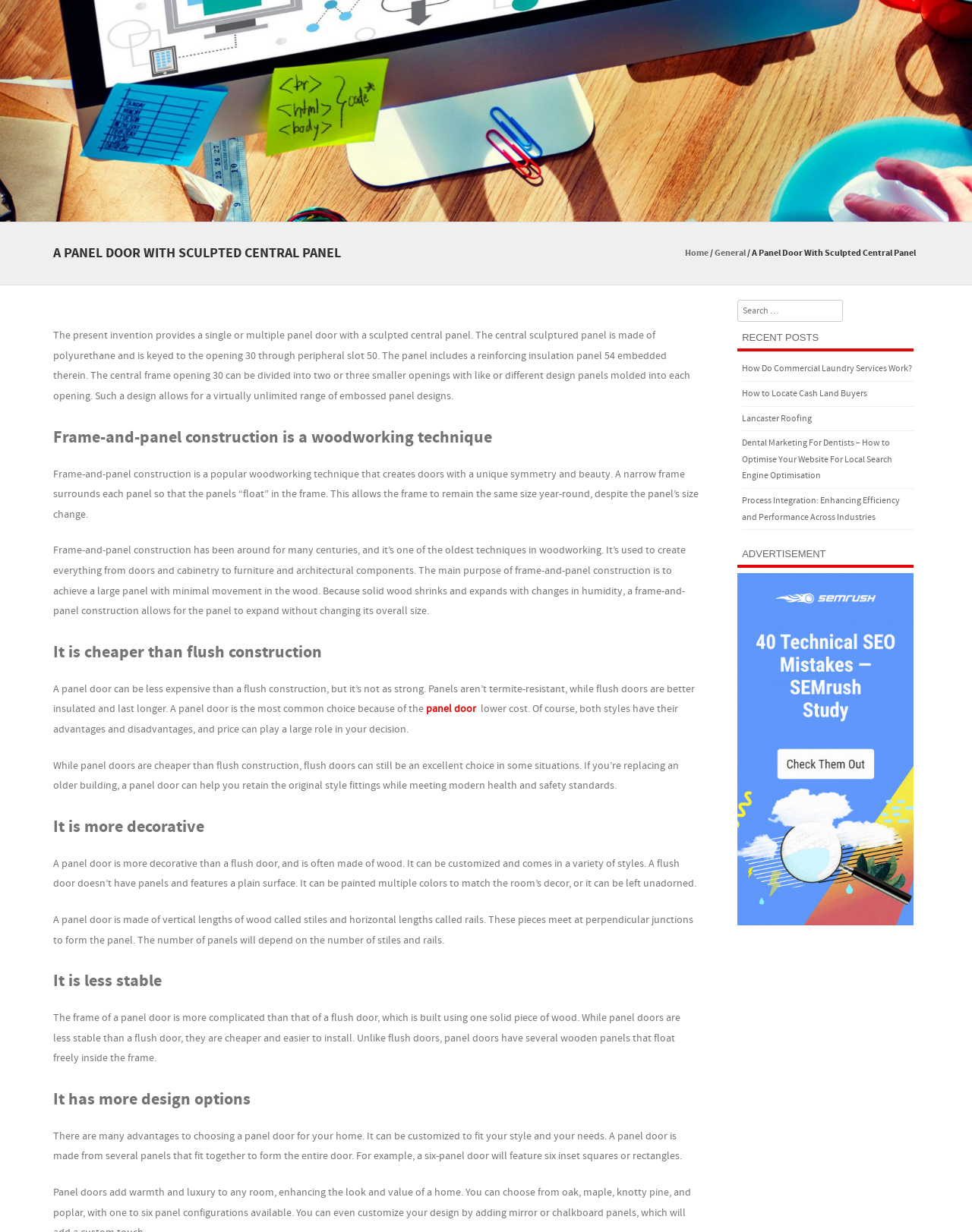Provide the bounding box coordinates, formatted as (top-left x, top-left y, bottom-right x, bottom-right y), with all values being floating point numbers between 0 and 1. Identify the bounding box of the UI element that matches the description: title="Antoine Web"

[0.0, 0.166, 1.0, 0.177]